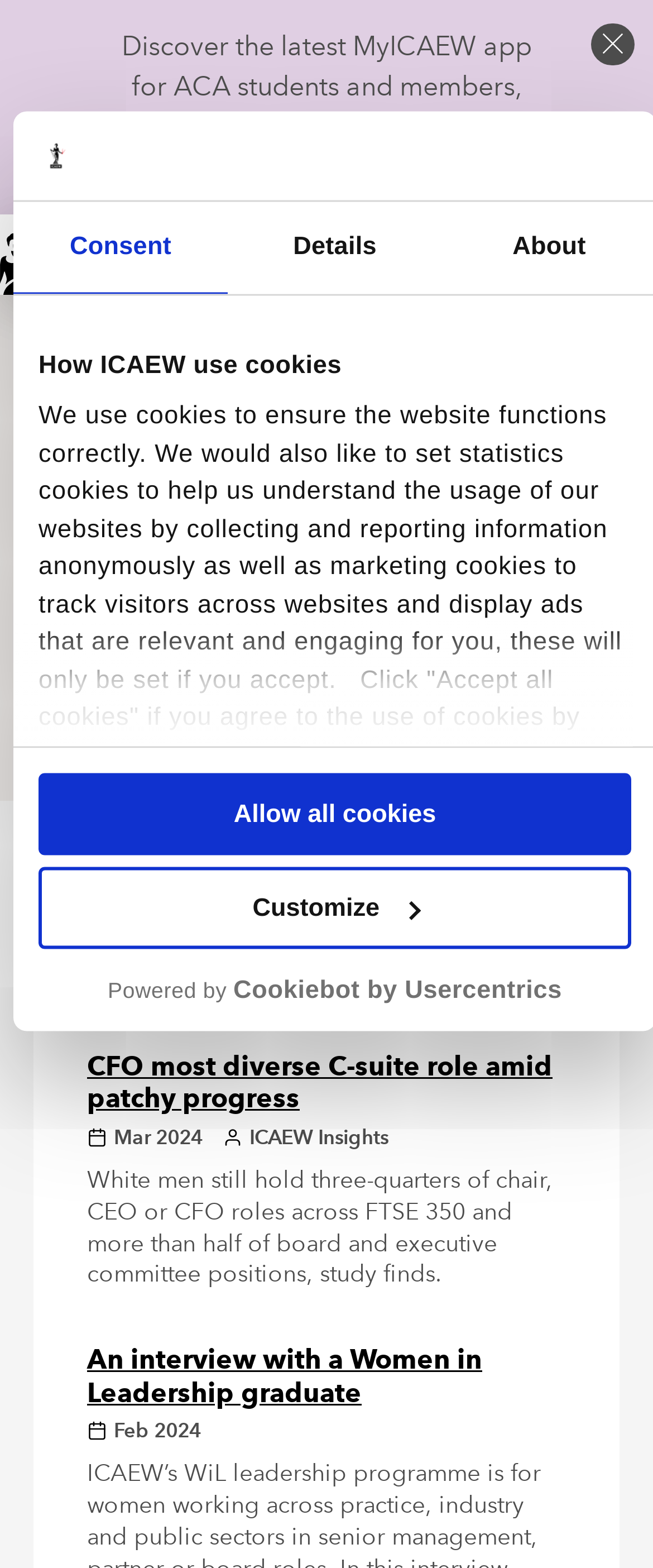What is the date of the article 'An interview with a Women in Leadership graduate'?
Please respond to the question thoroughly and include all relevant details.

The article 'An interview with a Women in Leadership graduate' has a static text 'Feb 2024' next to it, which indicates the date of publication of the article.